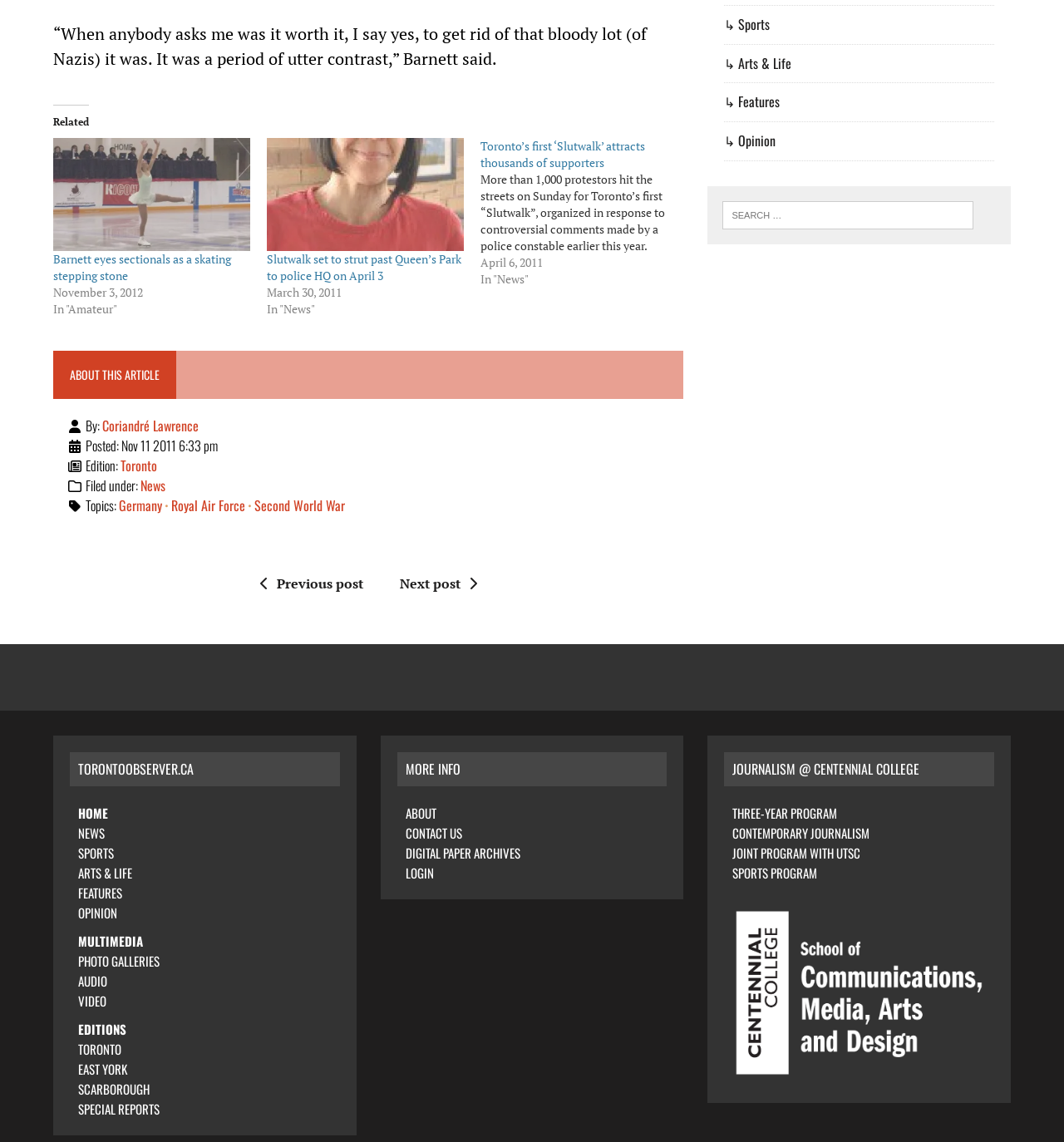Given the webpage screenshot and the description, determine the bounding box coordinates (top-left x, top-left y, bottom-right x, bottom-right y) that define the location of the UI element matching this description: 1992 Vibrant Red (27)

None